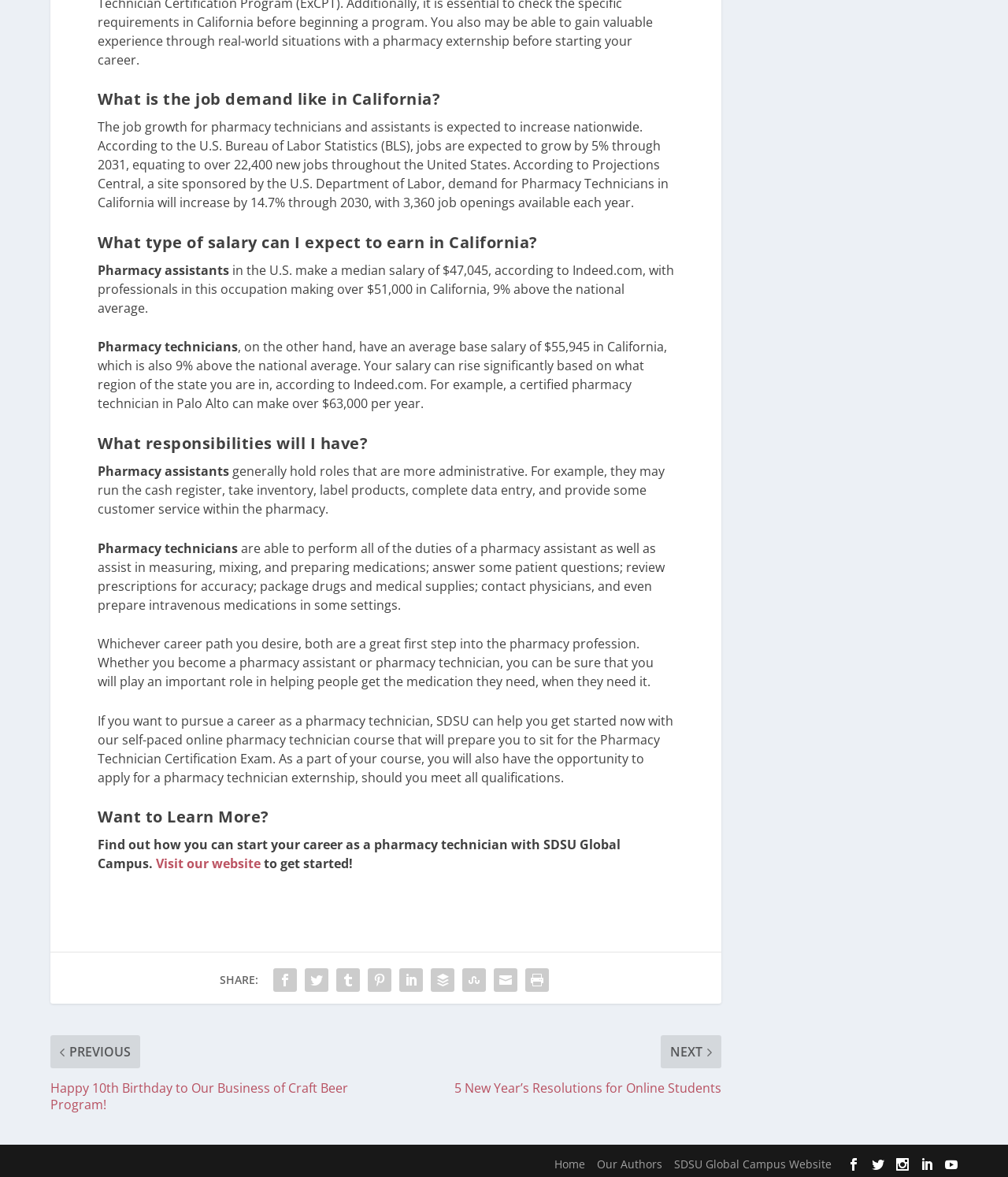Please identify the bounding box coordinates of the element that needs to be clicked to perform the following instruction: "Click 'Visit our website'".

[0.155, 0.713, 0.259, 0.728]